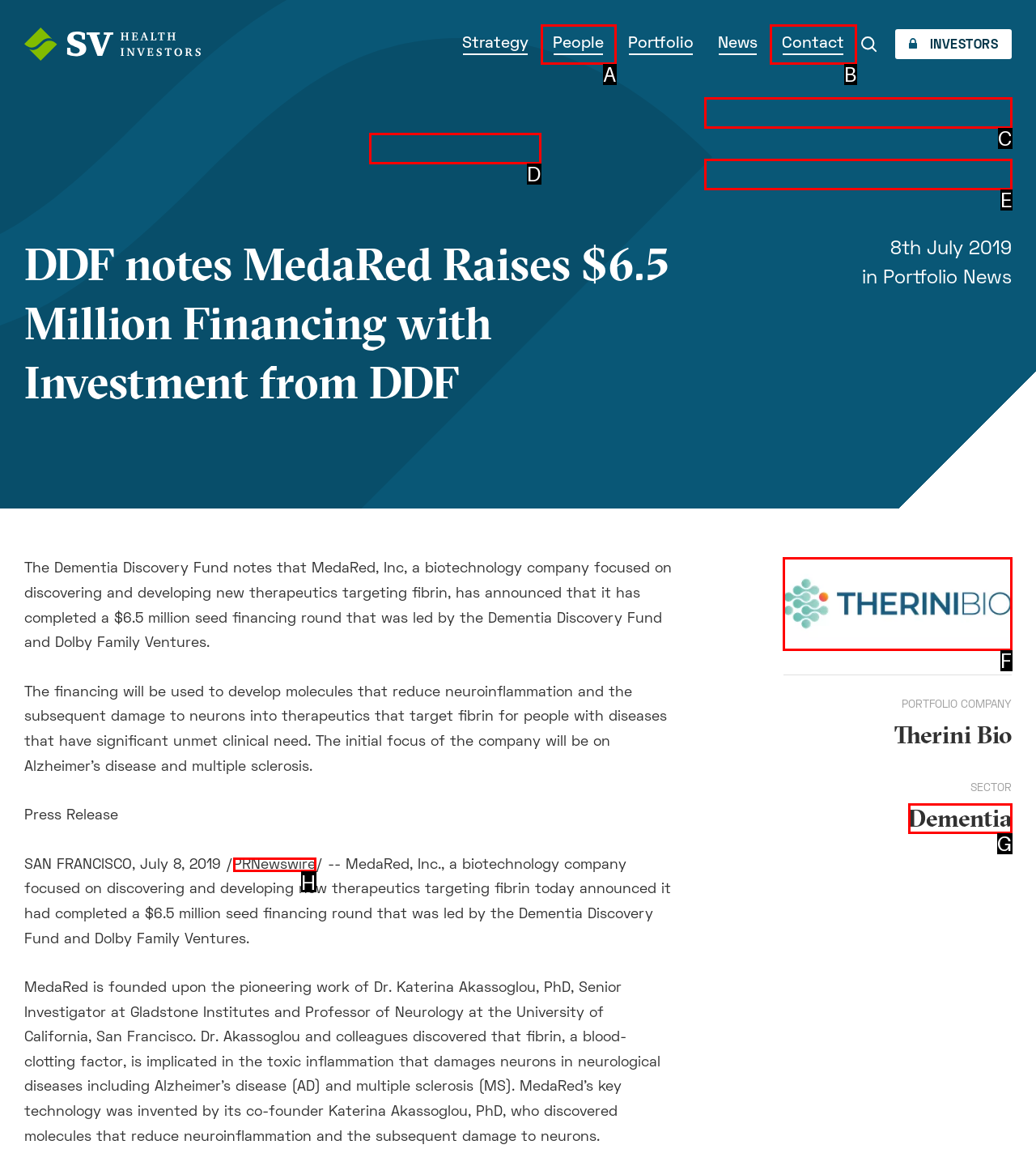Find the HTML element that matches the description: SV7 Impact Medicine Fund
Respond with the corresponding letter from the choices provided.

C